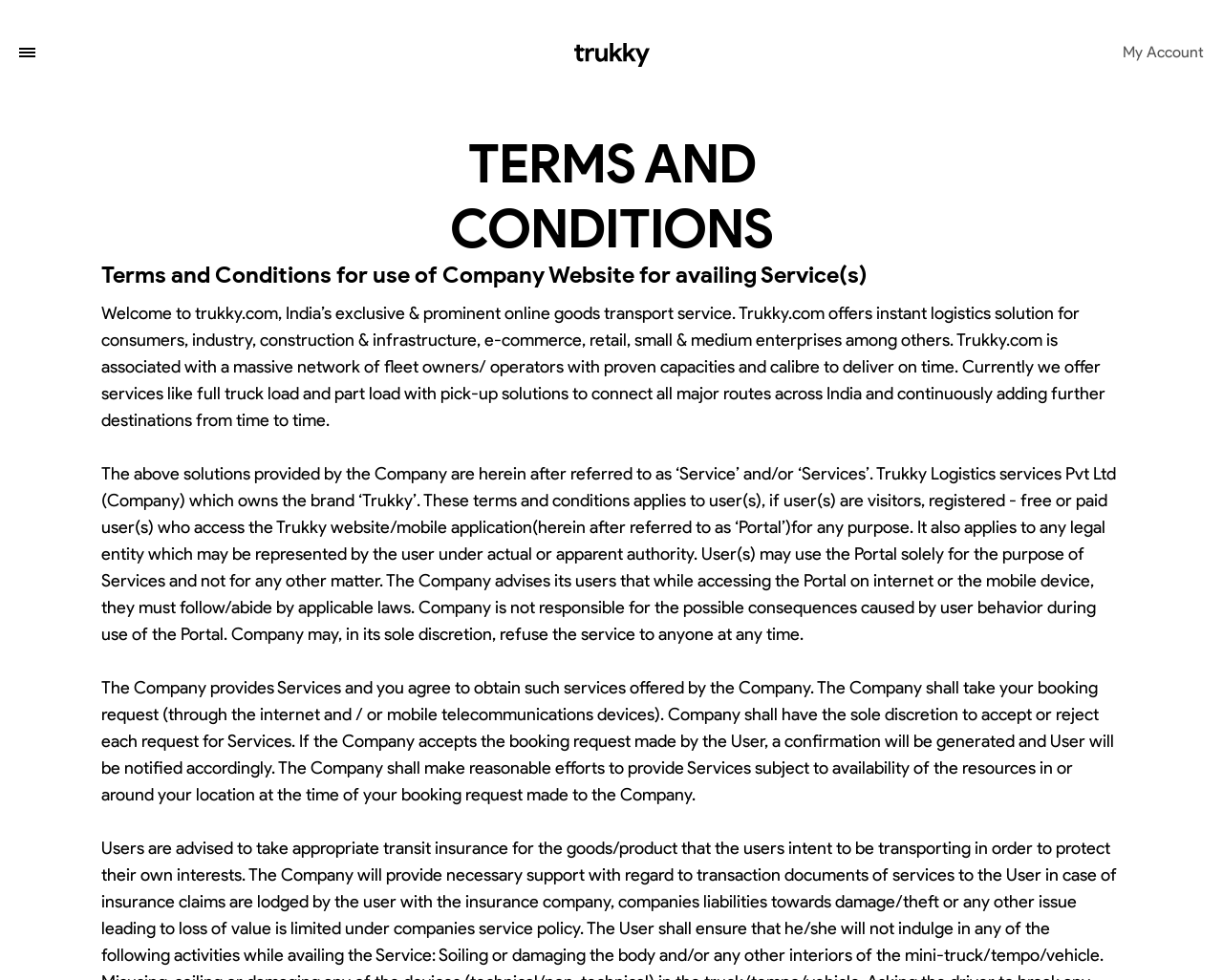Give the bounding box coordinates for the element described as: "parent_node: My Account".

[0.469, 0.044, 0.531, 0.072]